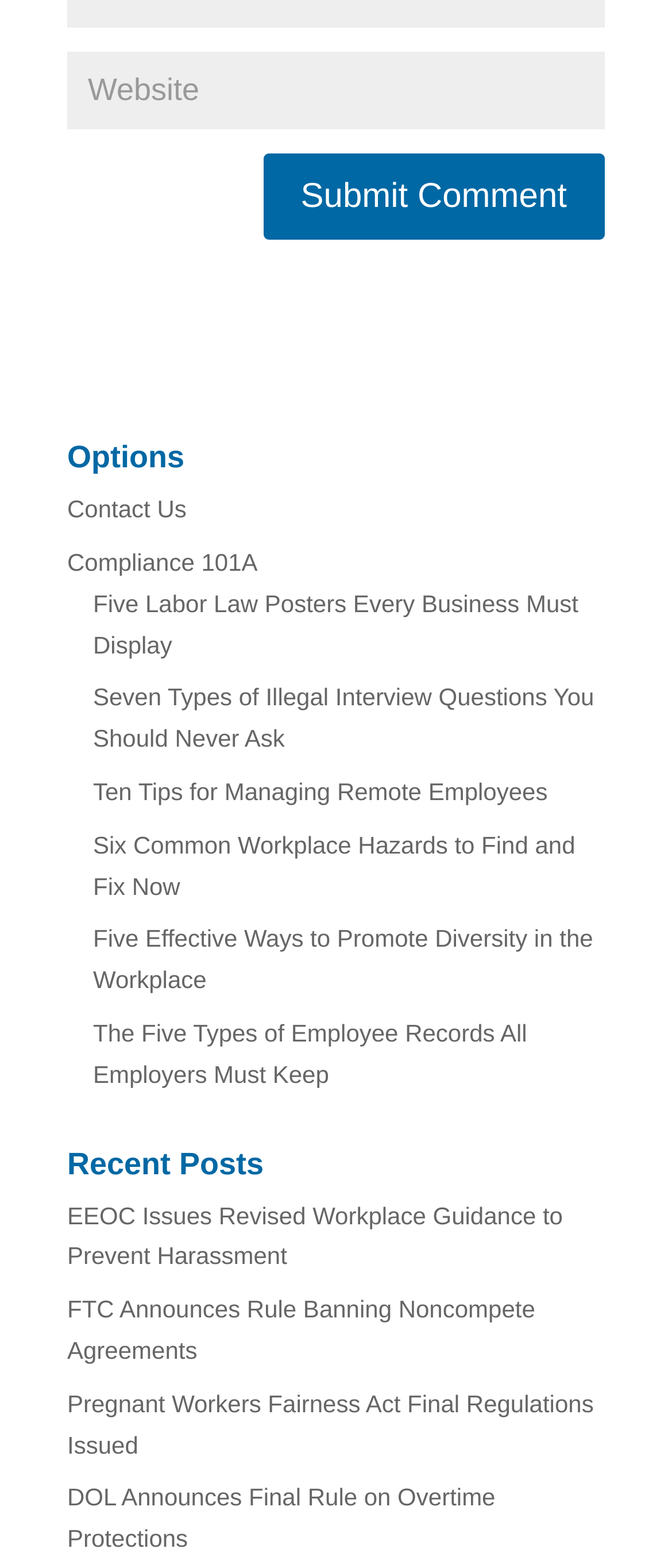Highlight the bounding box coordinates of the element that should be clicked to carry out the following instruction: "view photo albums". The coordinates must be given as four float numbers ranging from 0 to 1, i.e., [left, top, right, bottom].

None